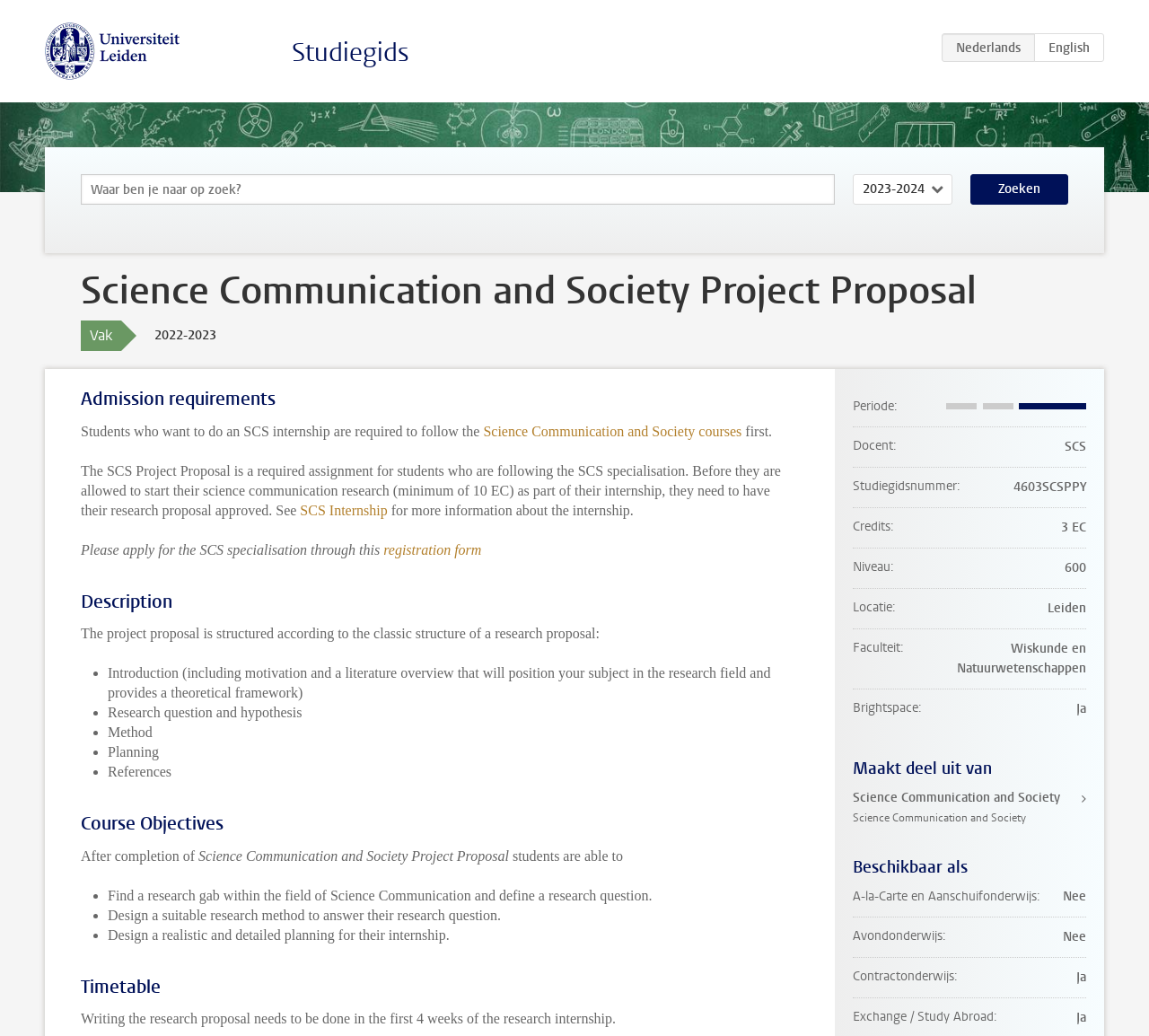Locate the headline of the webpage and generate its content.

Science Communication and Society Project Proposal